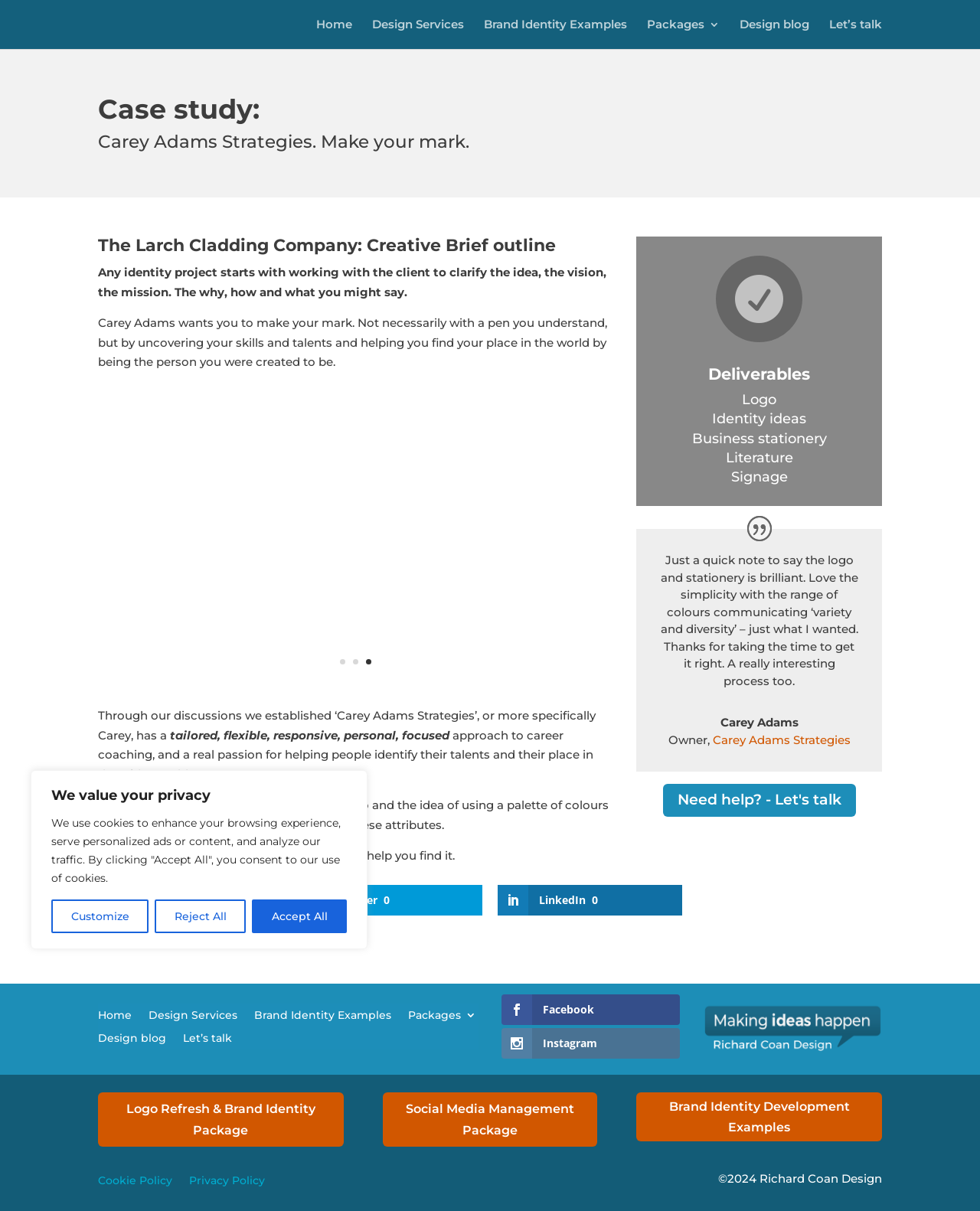Please find the bounding box coordinates of the element's region to be clicked to carry out this instruction: "Read the 'Case study:' heading".

[0.1, 0.078, 0.892, 0.109]